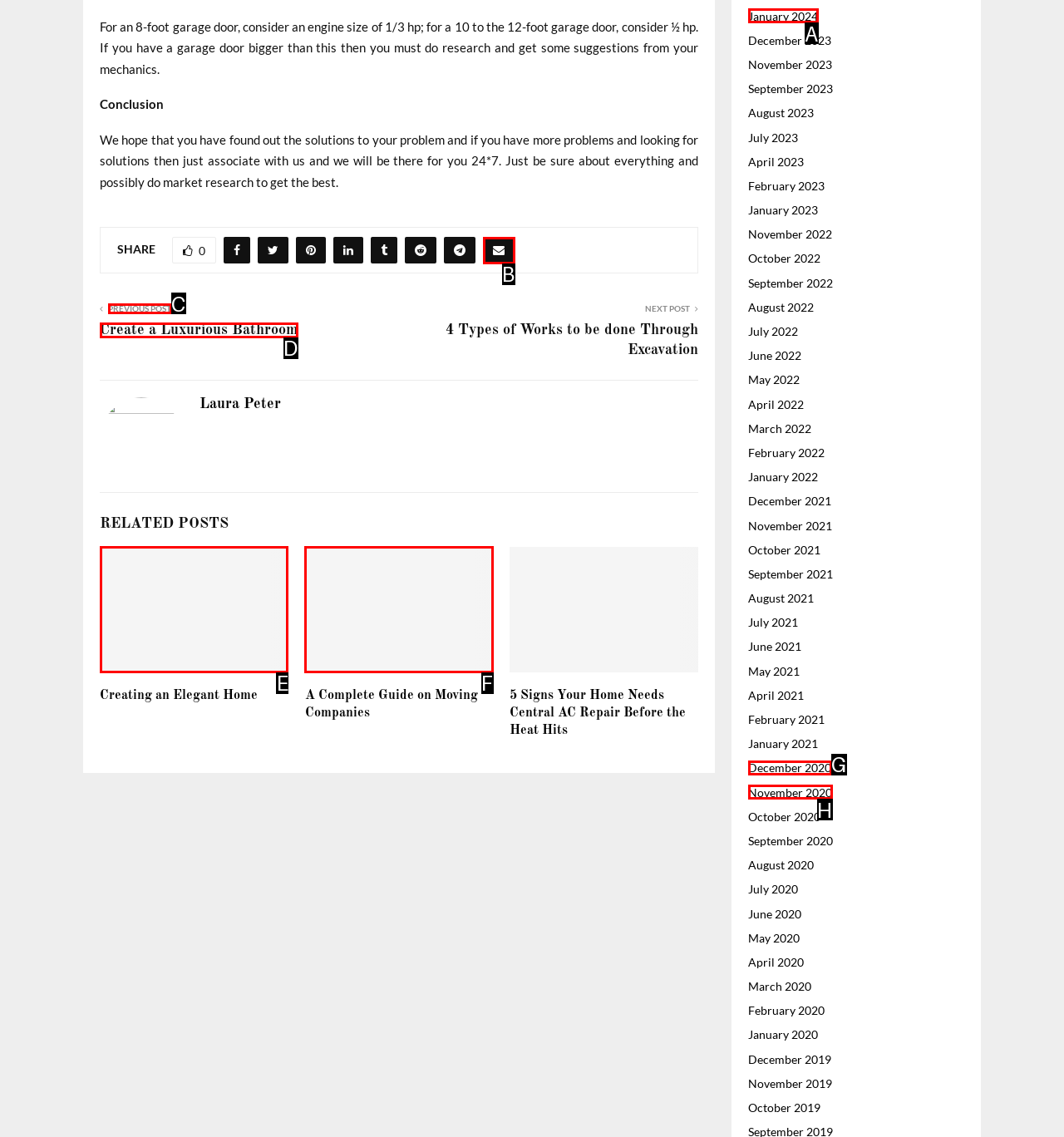Select the letter of the UI element that matches this task: Read the previous post
Provide the answer as the letter of the correct choice.

C